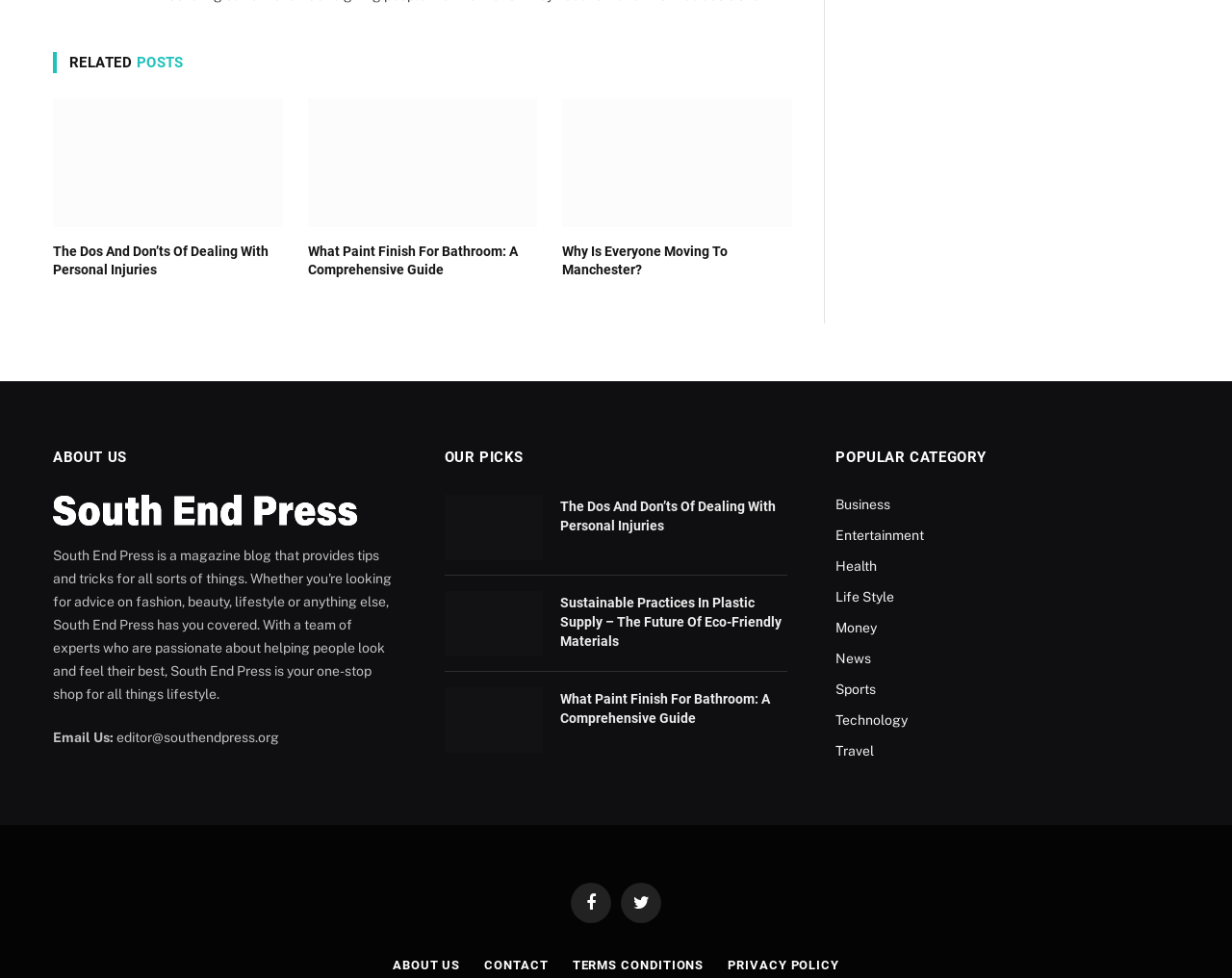Find the bounding box coordinates for the element that must be clicked to complete the instruction: "Read about related posts". The coordinates should be four float numbers between 0 and 1, indicated as [left, top, right, bottom].

[0.043, 0.053, 0.149, 0.075]